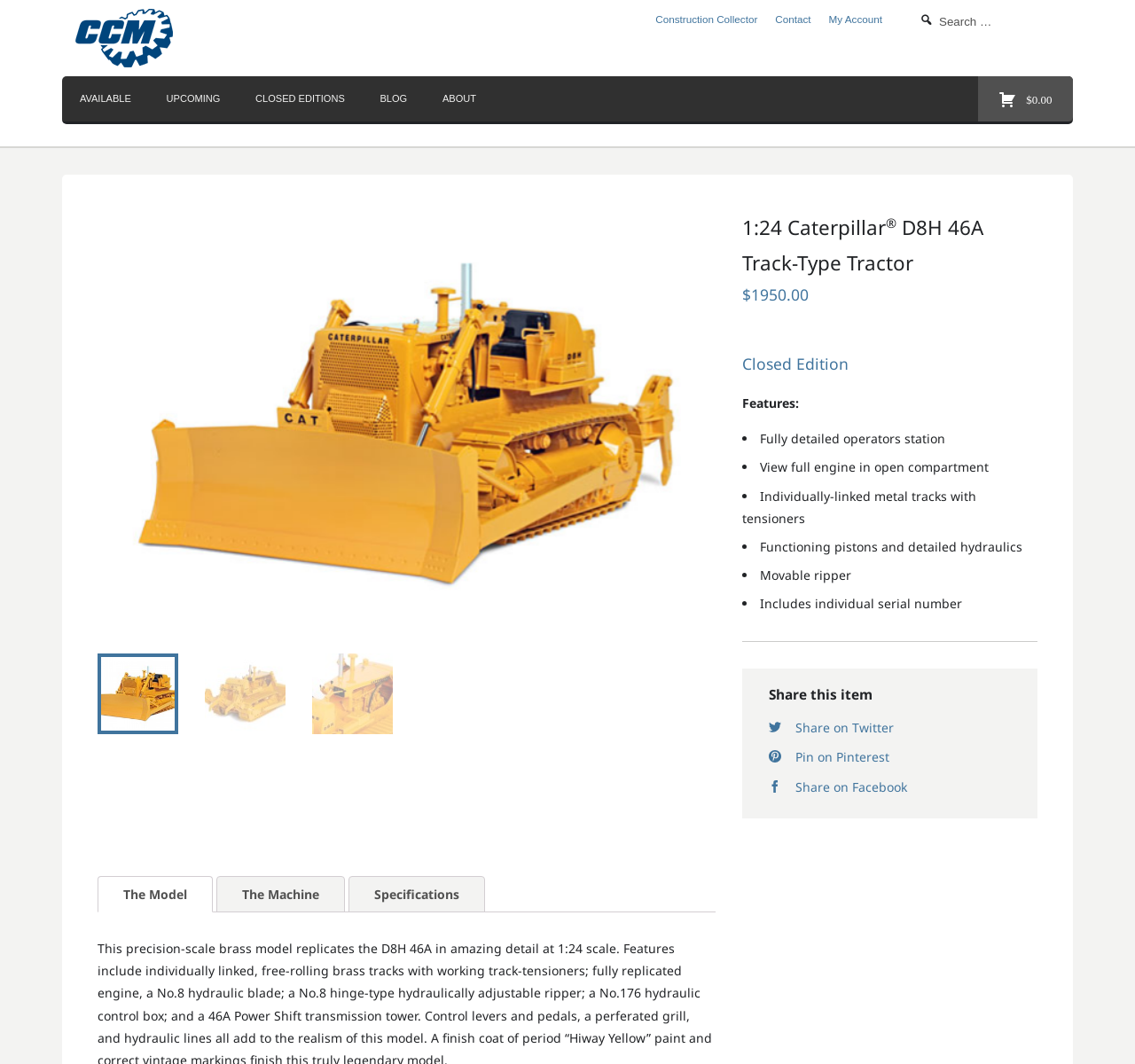From the webpage screenshot, identify the region described by Blog. Provide the bounding box coordinates as (top-left x, top-left y, bottom-right x, bottom-right y), with each value being a floating point number between 0 and 1.

[0.319, 0.072, 0.374, 0.114]